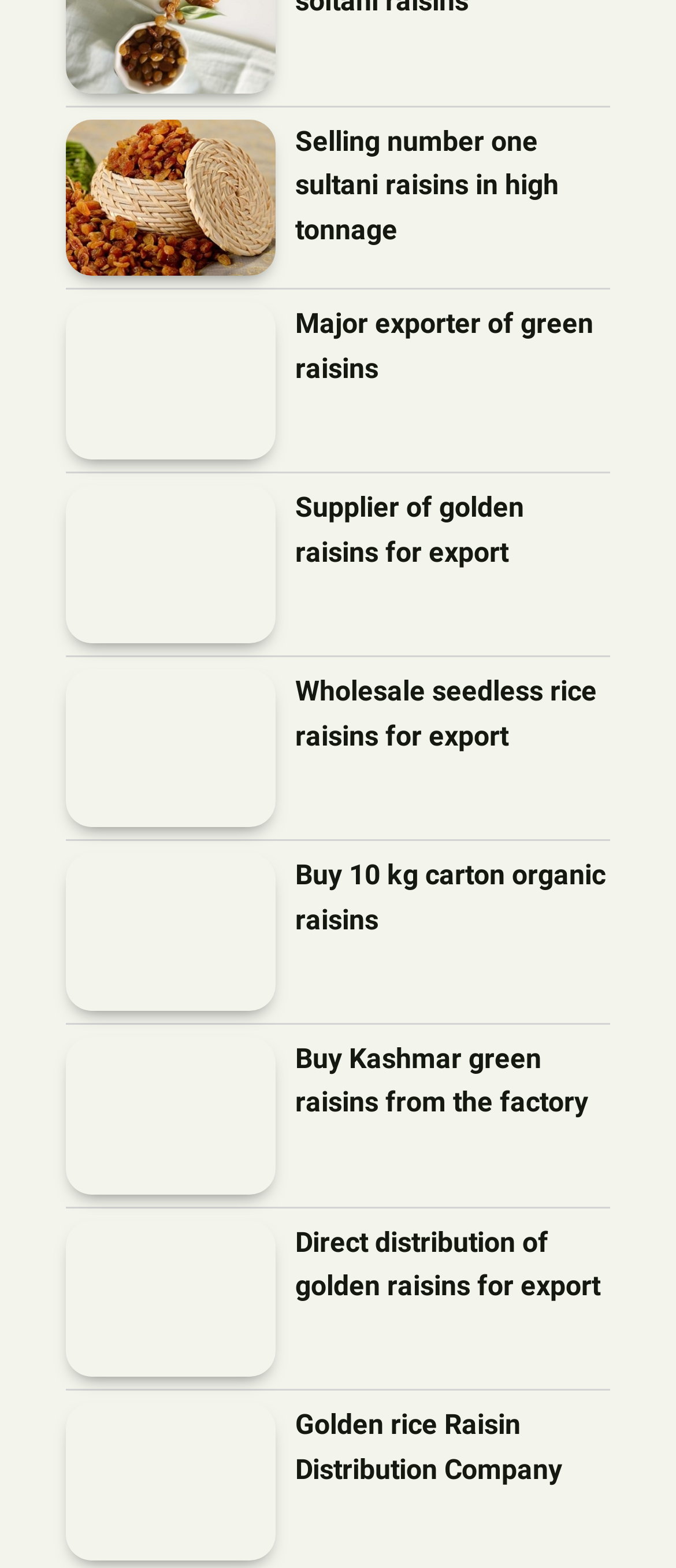Please identify the bounding box coordinates of the element that needs to be clicked to perform the following instruction: "View selling number one sultani raisins in high tonnage".

[0.097, 0.076, 0.408, 0.176]